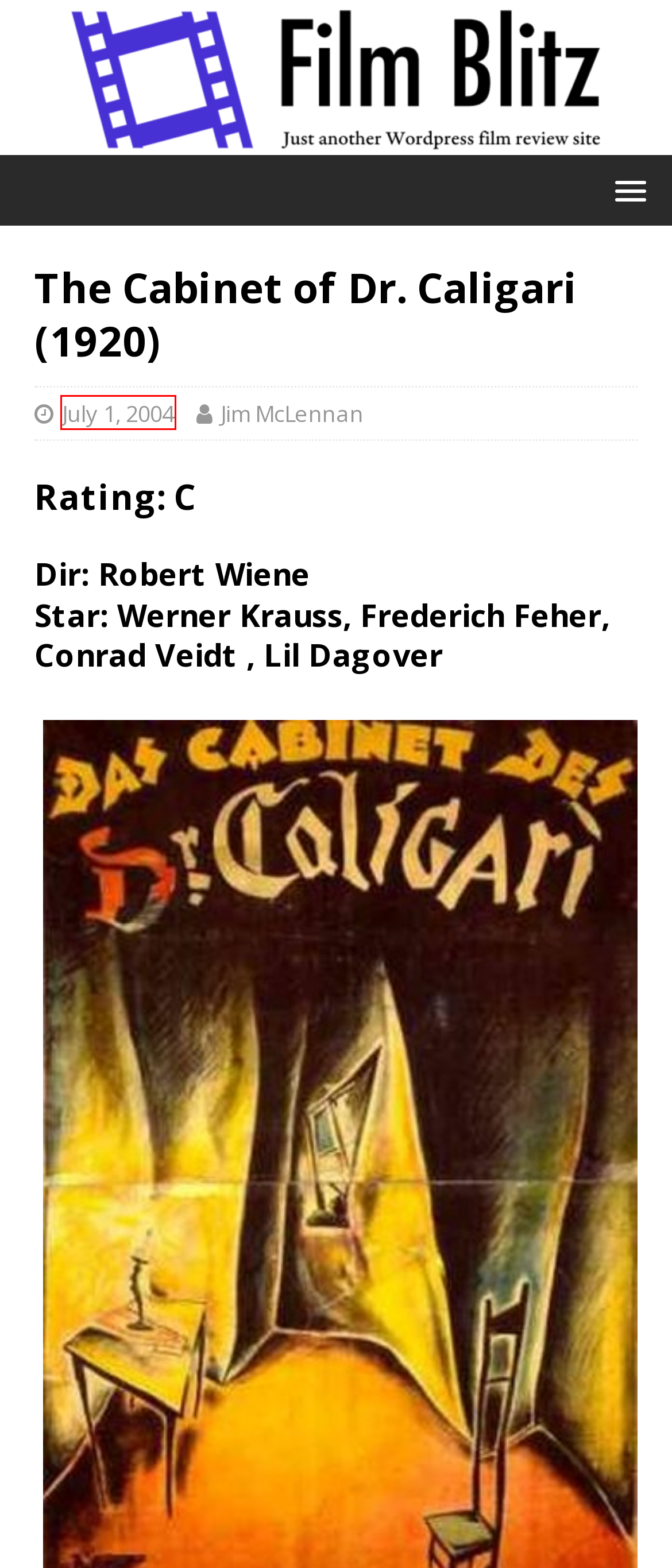Analyze the screenshot of a webpage with a red bounding box and select the webpage description that most accurately describes the new page resulting from clicking the element inside the red box. Here are the candidates:
A. Jim McLennan, Author at Film Blitz
B. Conrad Veidt Archives - Film Blitz
C. Frederich Feher Archives - Film Blitz
D. Review: Baby Assassins - Girls With Guns
E. The Evil (1978) - Film Blitz
F. July 2004 - Film Blitz
G. Under Paris (2024) - Film Blitz
H. Werner Krauss Archives - Film Blitz

F